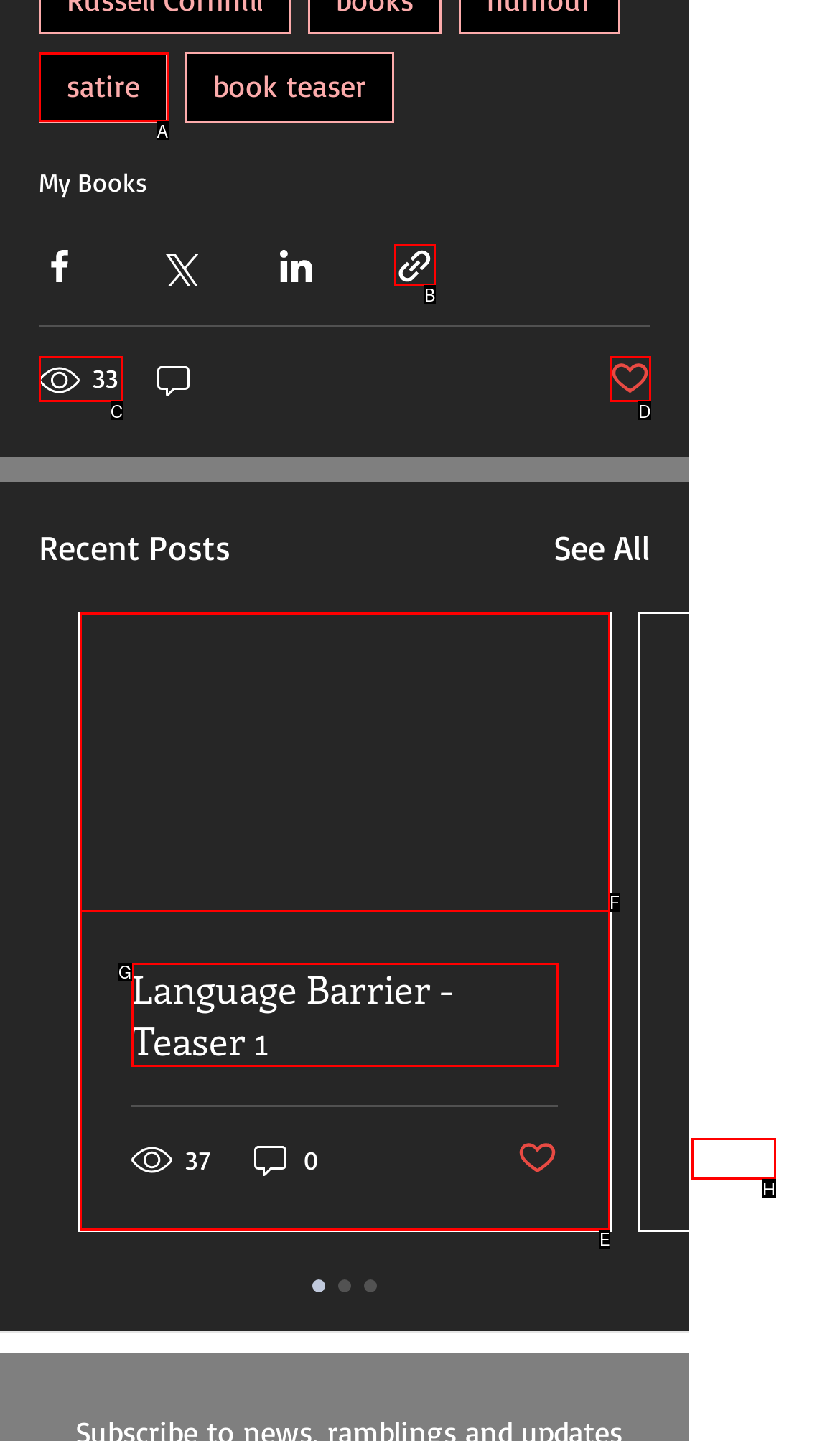Match the following description to a UI element: Terms & Conditions
Provide the letter of the matching option directly.

None